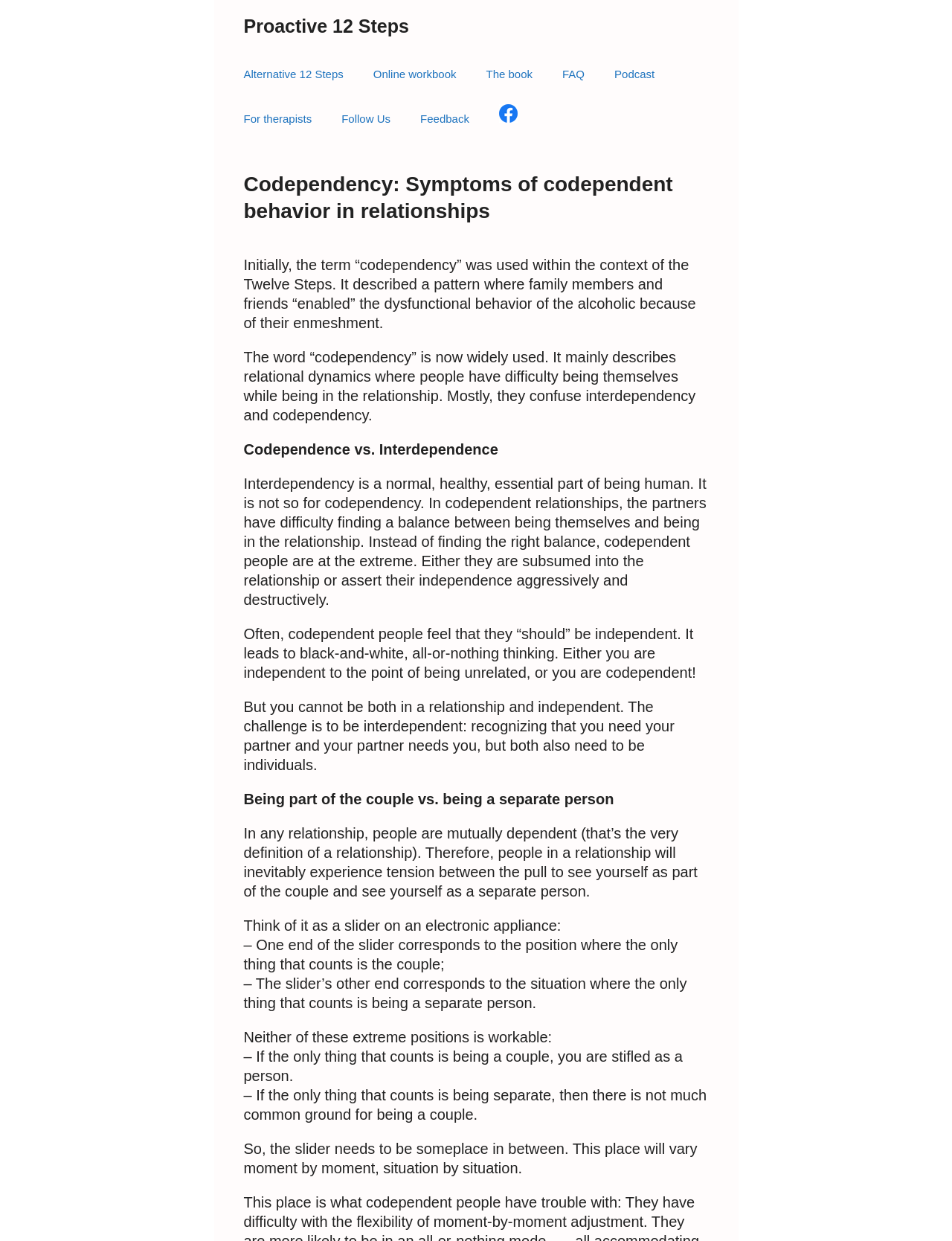What is the purpose of the slider analogy?
Answer the question with a detailed explanation, including all necessary information.

The slider analogy is used to illustrate the balance between being part of the couple and being a separate person in a relationship. The slider represents the tension between these two extremes, and the webpage suggests that the ideal position is somewhere in between, varying moment by moment, situation by situation.